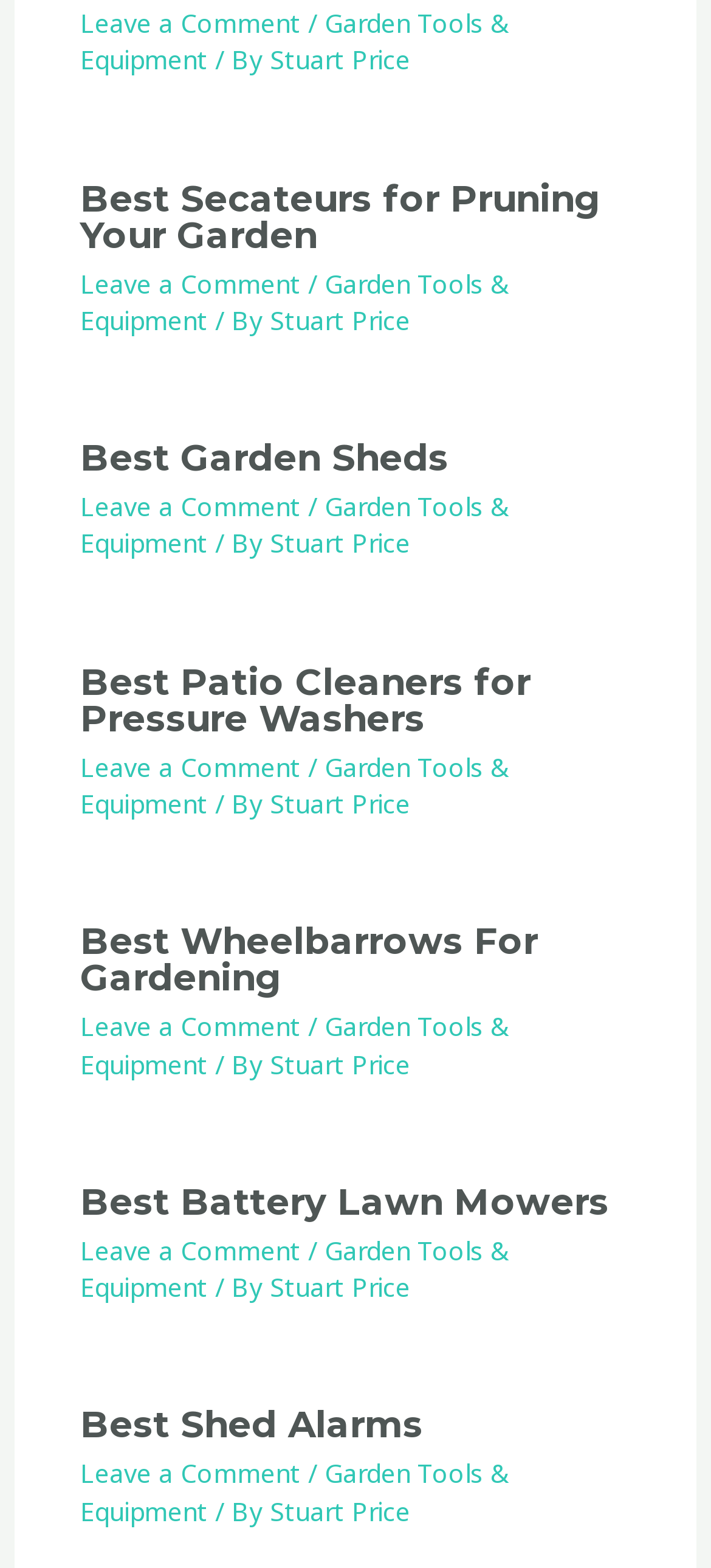Determine the bounding box coordinates of the region that needs to be clicked to achieve the task: "Click on 'Garden Tools & Equipment'".

[0.113, 0.169, 0.718, 0.215]